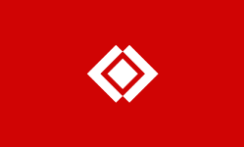Analyze the image and describe all key details you can observe.

The image features a stylized logo set against a vibrant red background. The focal point of the logo is a white diamond shape, centrally positioned, which contains a smaller diamond within it. This design combines simplicity and geometric elegance, making it visually striking and memorable. The choice of red may evoke feelings of excitement or urgency, while the clean lines and symmetry of the logo suggest modernity and professionalism. This logo appears in the context of the article titled "Snapchat exec apologizes for Juneteenth 'chains' filter," indicating its relevance to discussions around branding and social responsibility.